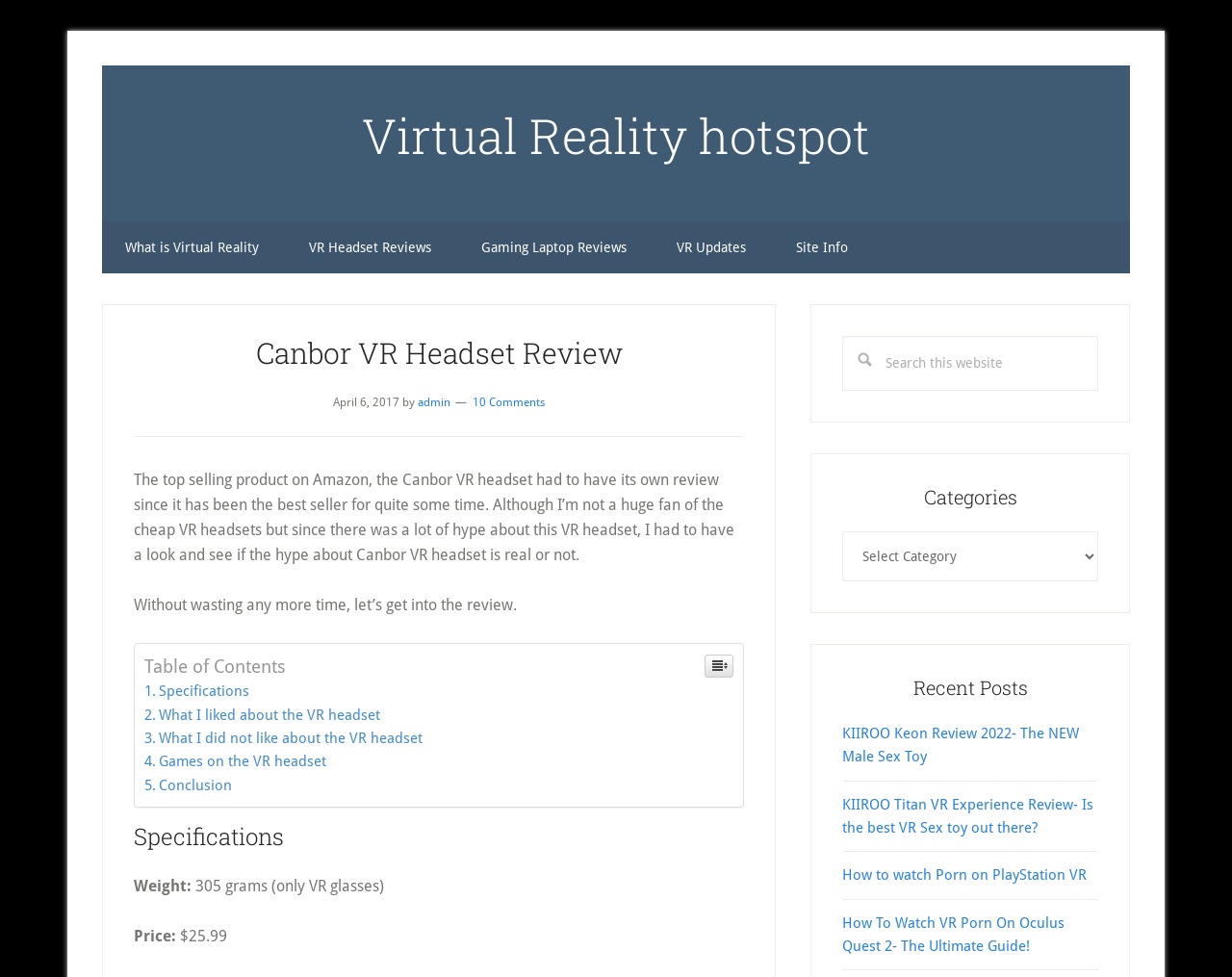Can you locate the main headline on this webpage and provide its text content?

Canbor VR Headset Review